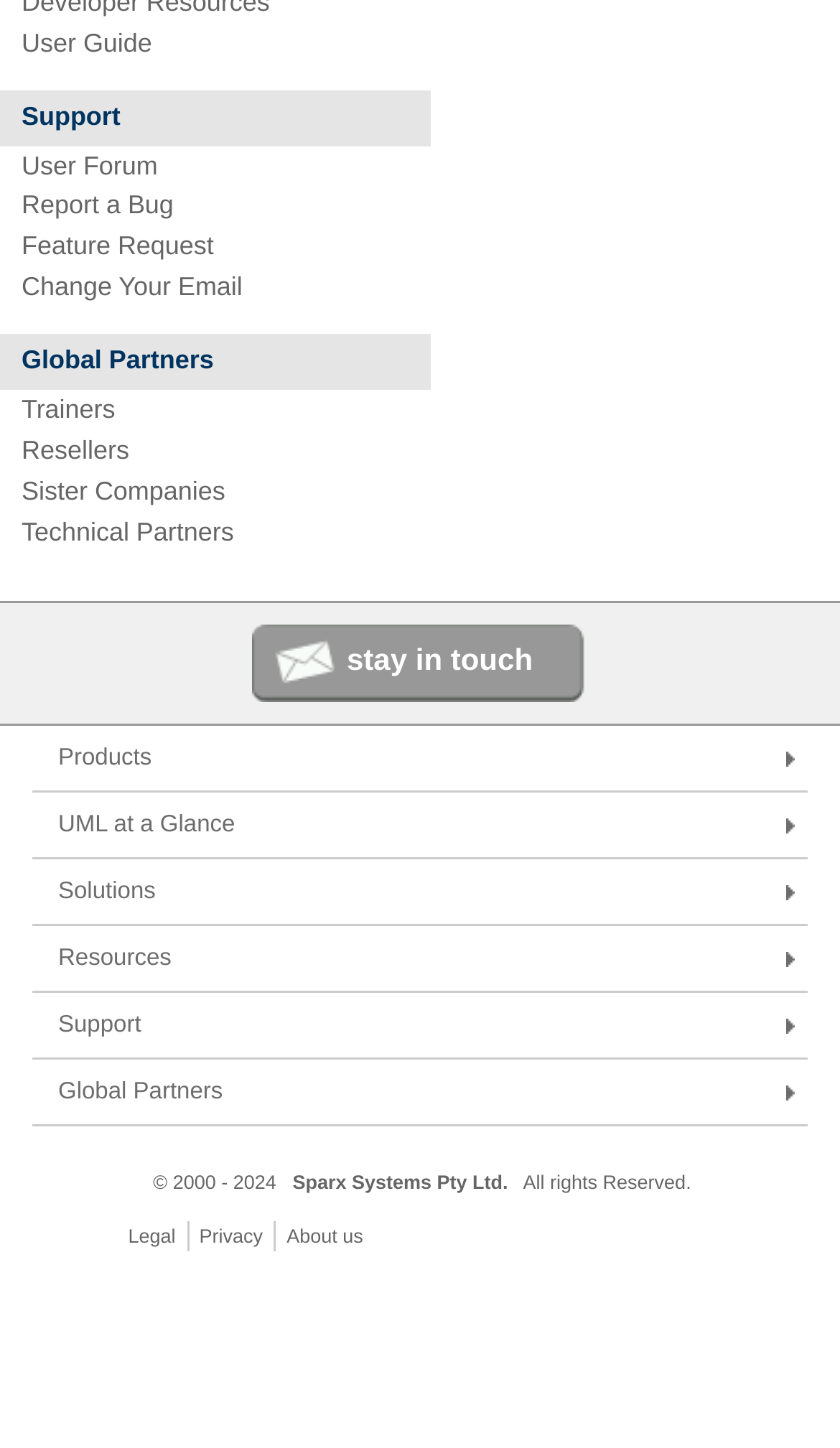Identify the bounding box coordinates of the clickable section necessary to follow the following instruction: "Access corporate resources". The coordinates should be presented as four float numbers from 0 to 1, i.e., [left, top, right, bottom].

[0.09, 0.726, 0.383, 0.759]